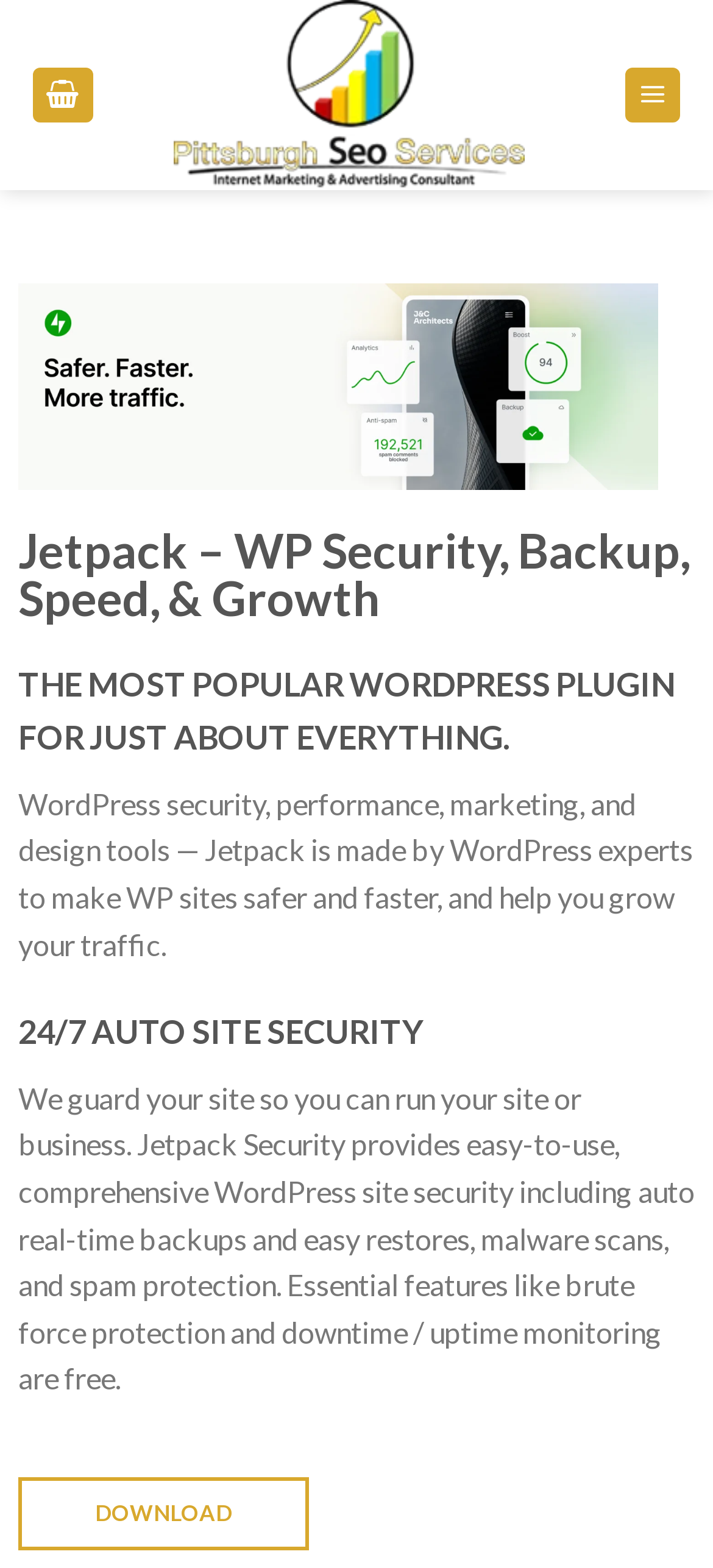Extract the bounding box coordinates of the UI element described: "title="Cart"". Provide the coordinates in the format [left, top, right, bottom] with values ranging from 0 to 1.

[0.042, 0.042, 0.134, 0.08]